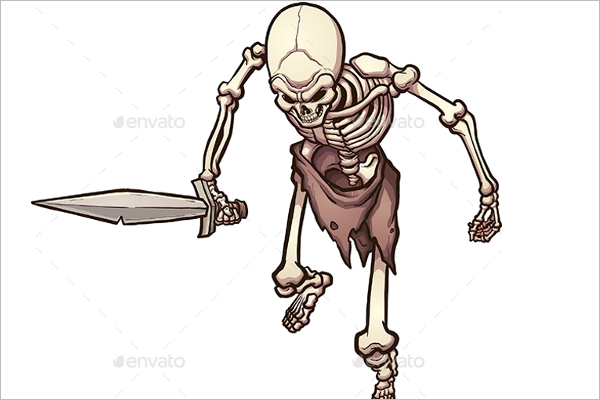What type of projects is the image ideal for? From the image, respond with a single word or brief phrase.

video games or graphic novels